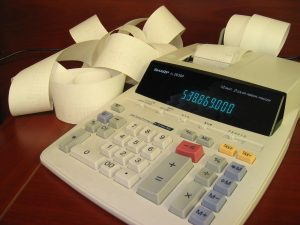What is the total cost of workplace injuries in Wisconsin?
Please provide a comprehensive answer based on the information in the image.

The visual context aligns well with the topic of workers' compensation claims in Wisconsin, which annually processes around 22,000 claims, amounting to over $200 million in costs related to workplace injuries.